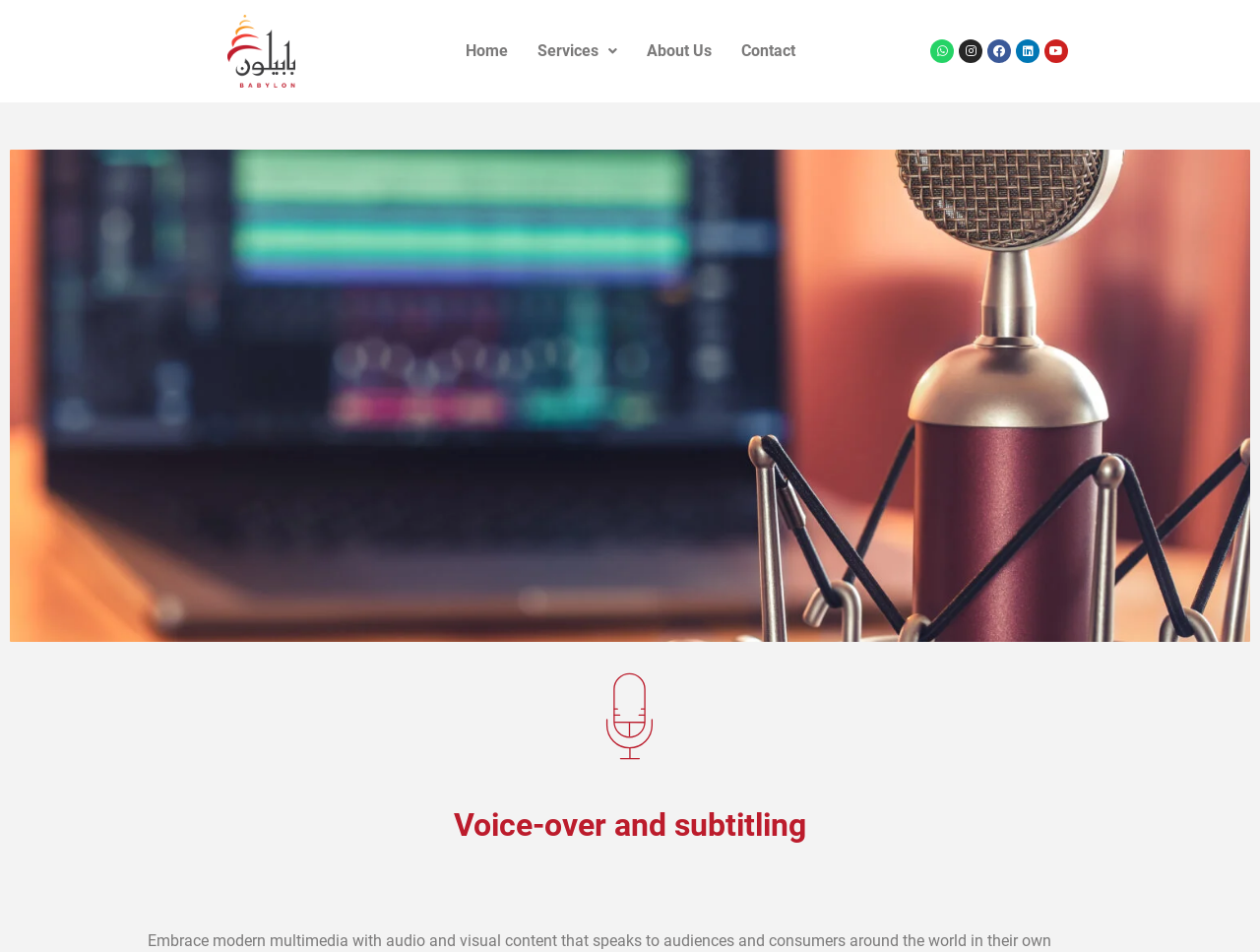What is the position of the image?
Please use the visual content to give a single word or phrase answer.

Below the header